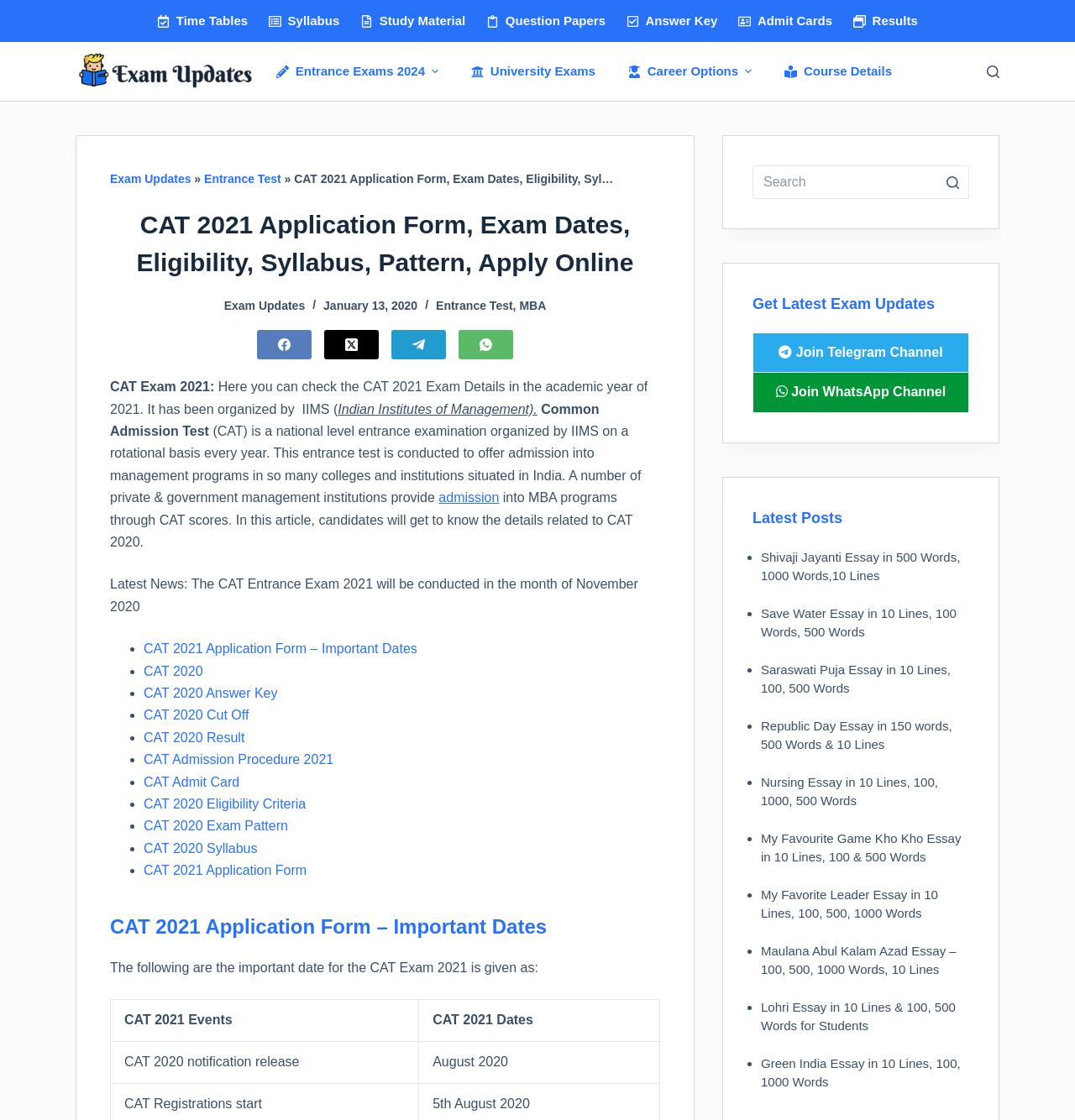Determine the bounding box coordinates for the clickable element required to fulfill the instruction: "Check the 'CAT 2021 Application Form – Important Dates' link". Provide the coordinates as four float numbers between 0 and 1, i.e., [left, top, right, bottom].

[0.134, 0.573, 0.388, 0.586]